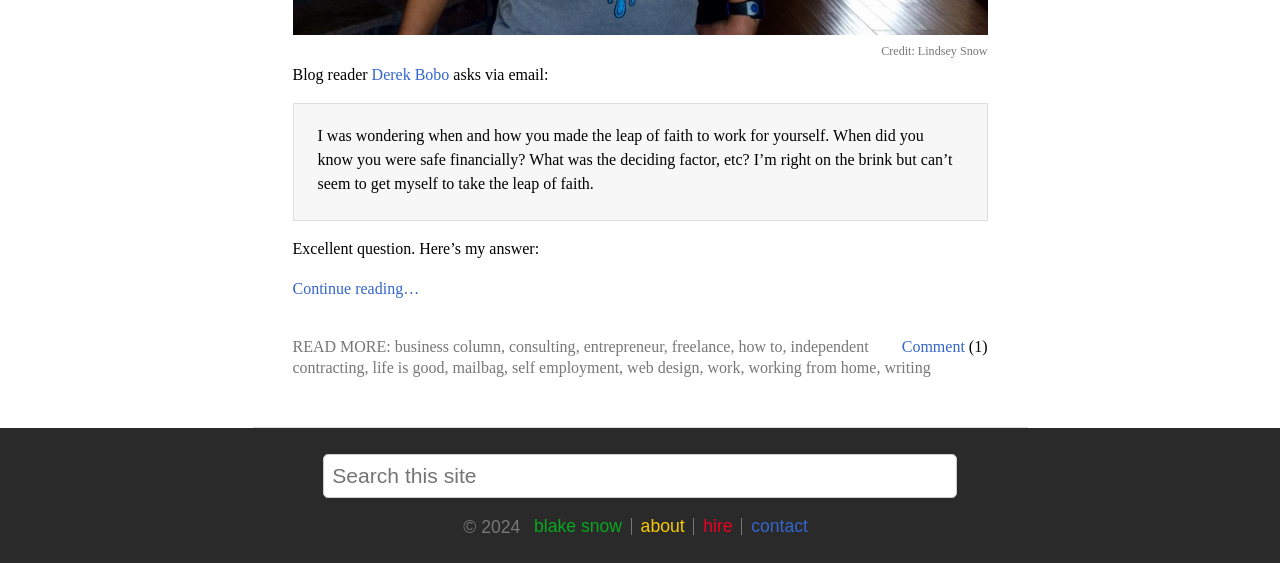Locate the bounding box coordinates of the segment that needs to be clicked to meet this instruction: "search this site".

[0.253, 0.806, 0.747, 0.884]